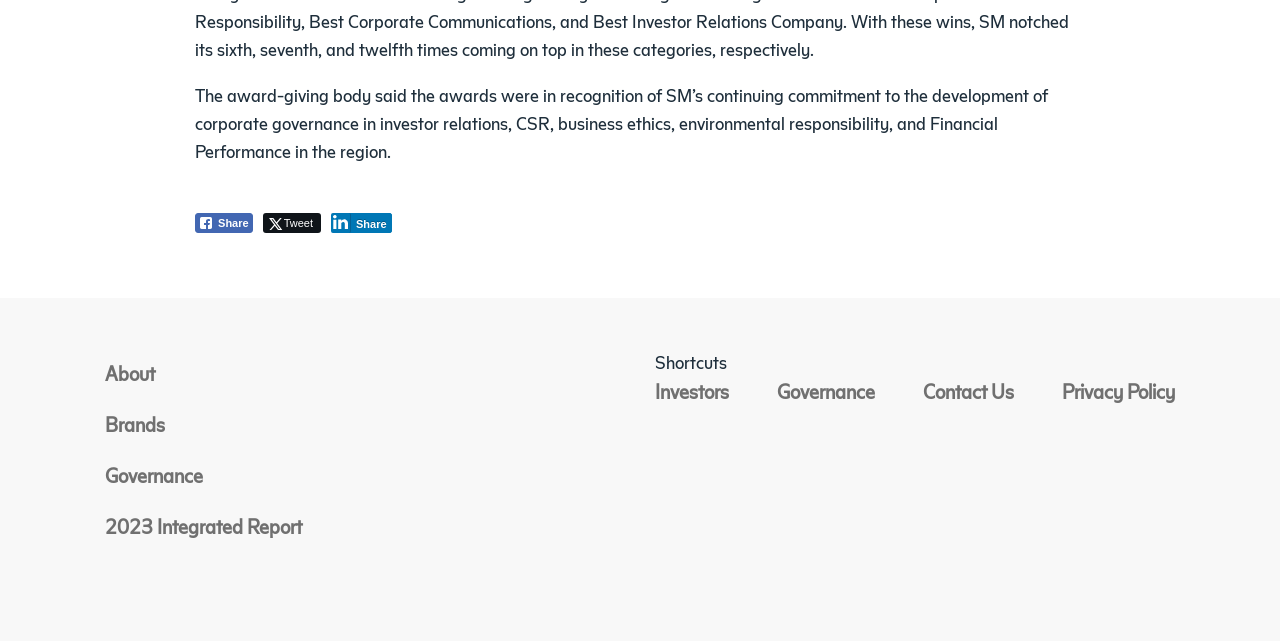Answer this question using a single word or a brief phrase:
What is the name of the corporation mentioned?

SM Investments Corporation